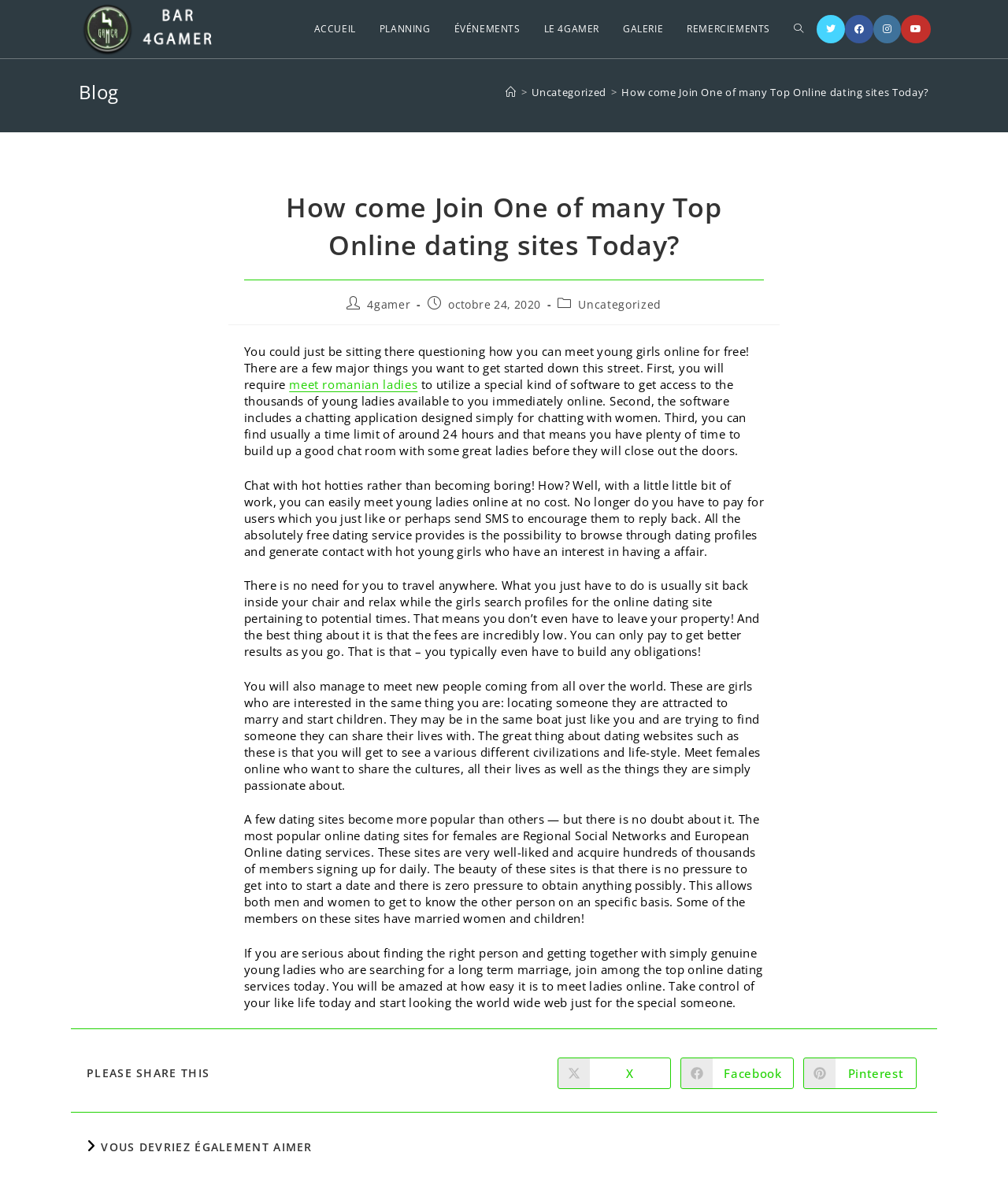Please determine the bounding box coordinates for the element with the description: "Toggle website search".

[0.776, 0.0, 0.809, 0.049]